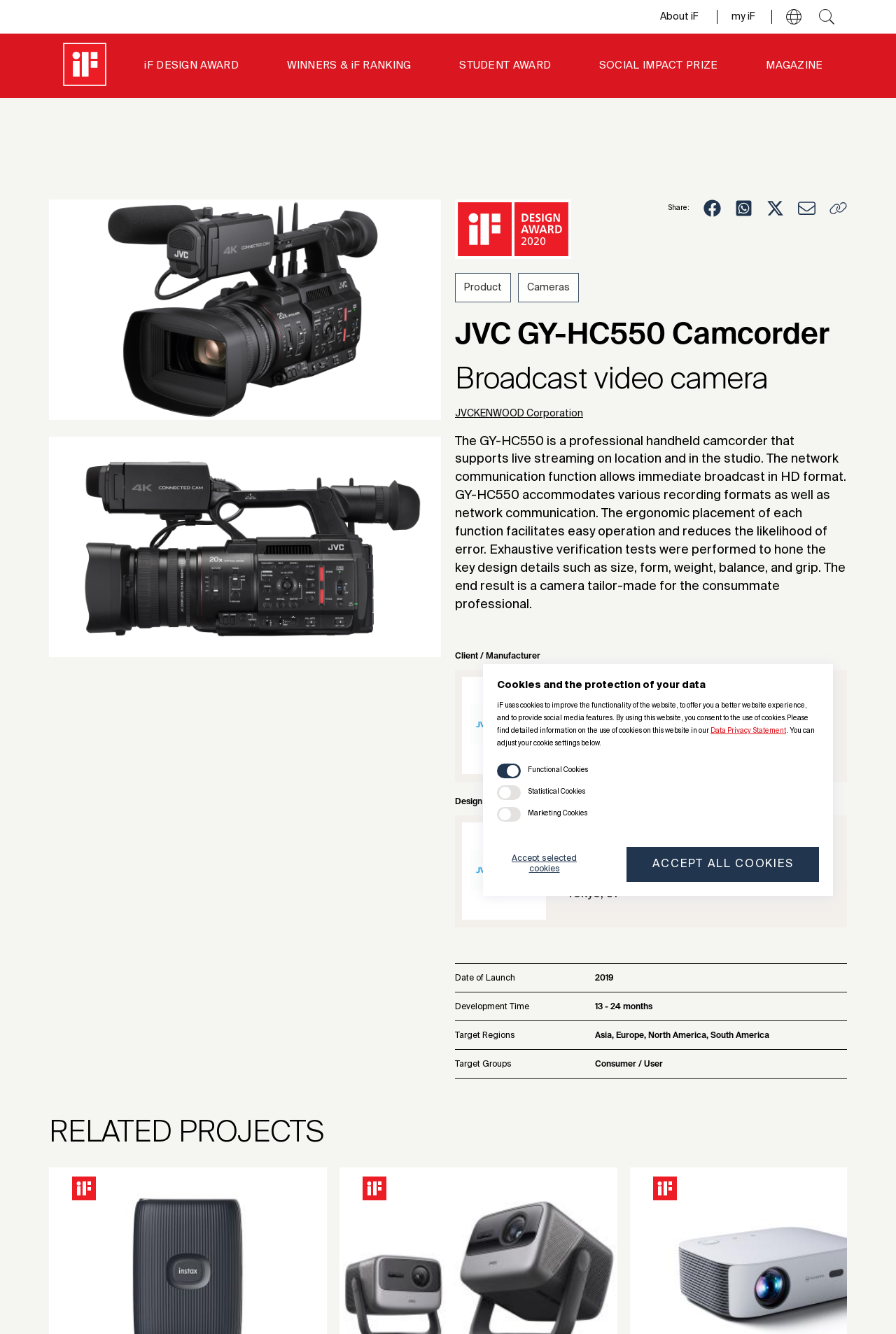What is the design corporation responsible for the camcorder?
Please answer using one word or phrase, based on the screenshot.

JVCKENWOOD design Corporation